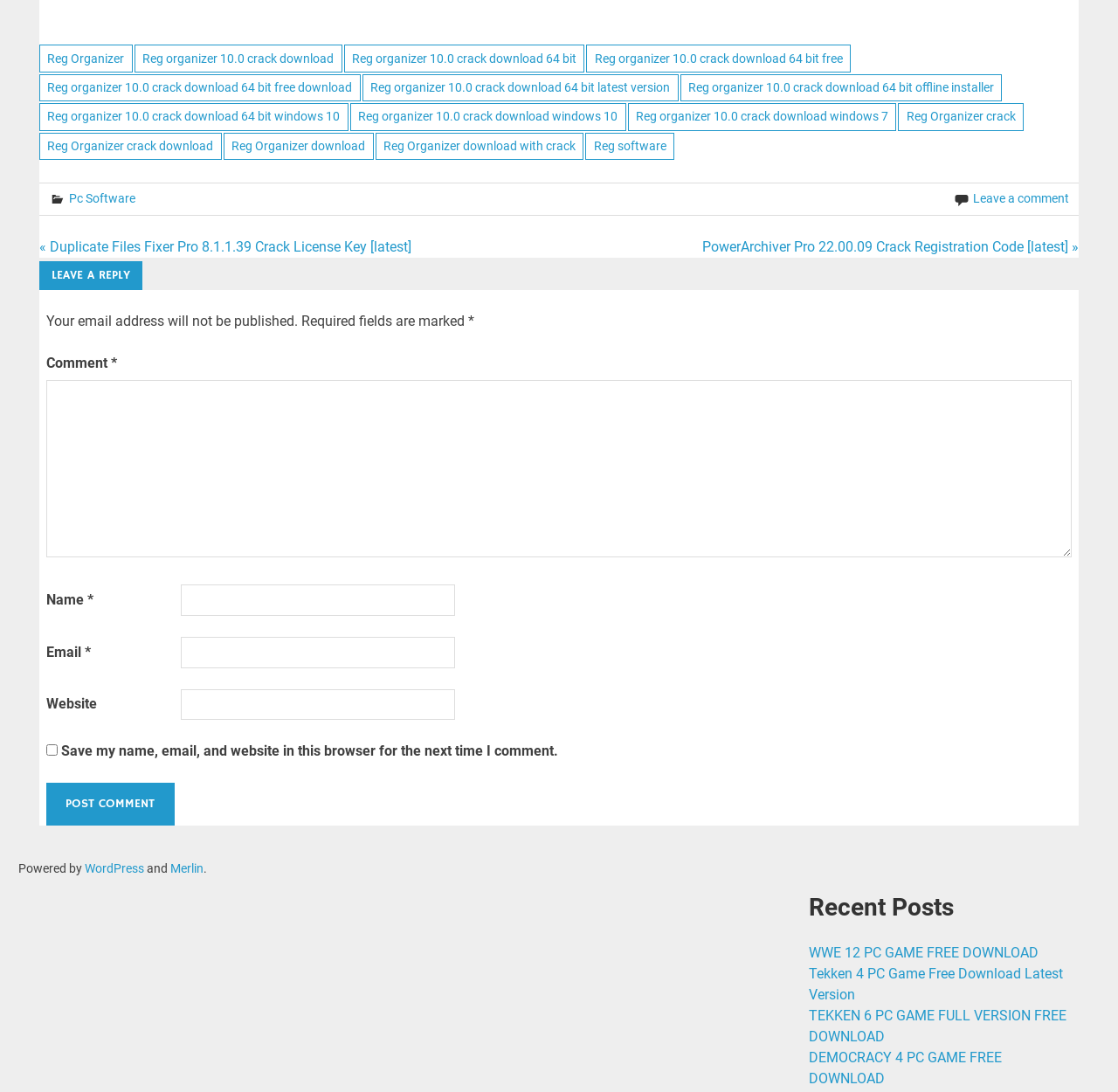How many recent posts are listed?
Give a single word or phrase answer based on the content of the image.

4